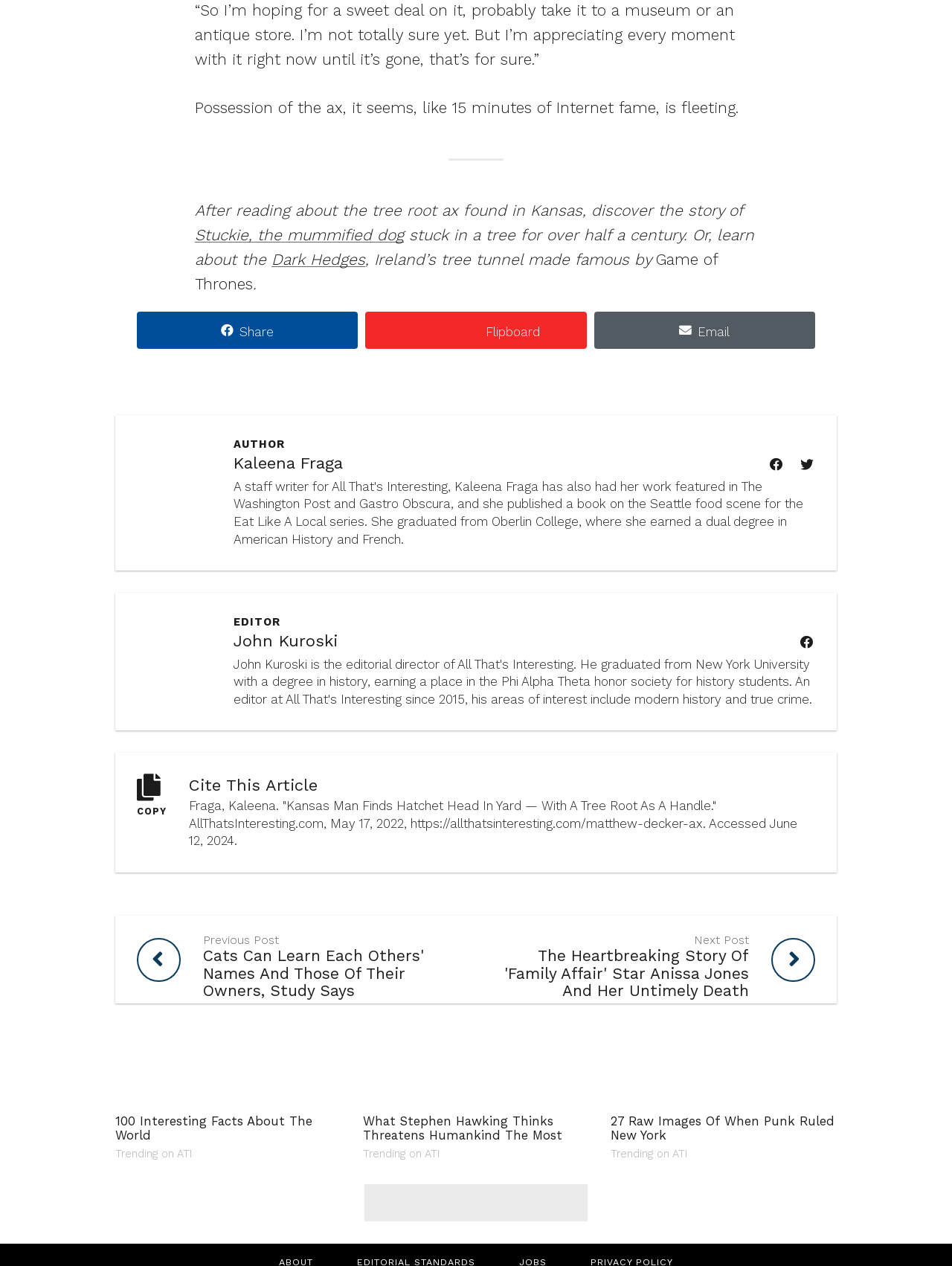What is the name of the dog stuck in a tree?
Provide an in-depth and detailed answer to the question.

The text mentions 'Stuckie, the mummified dog' as a related story, implying that Stuckie is the name of the dog stuck in a tree.